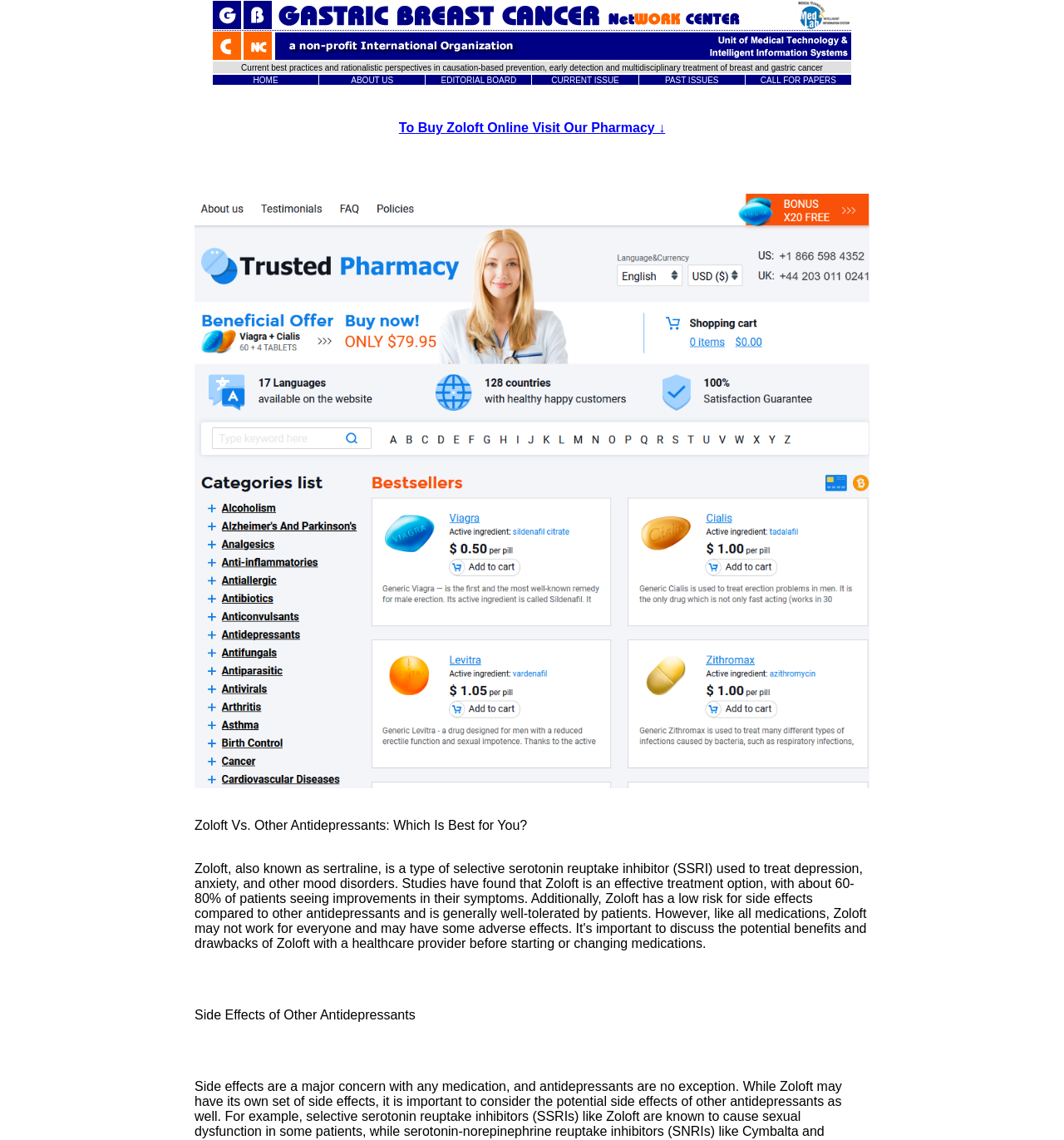What is the headline of the webpage?

To Buy Zoloft Online Visit Our Pharmacy ↓